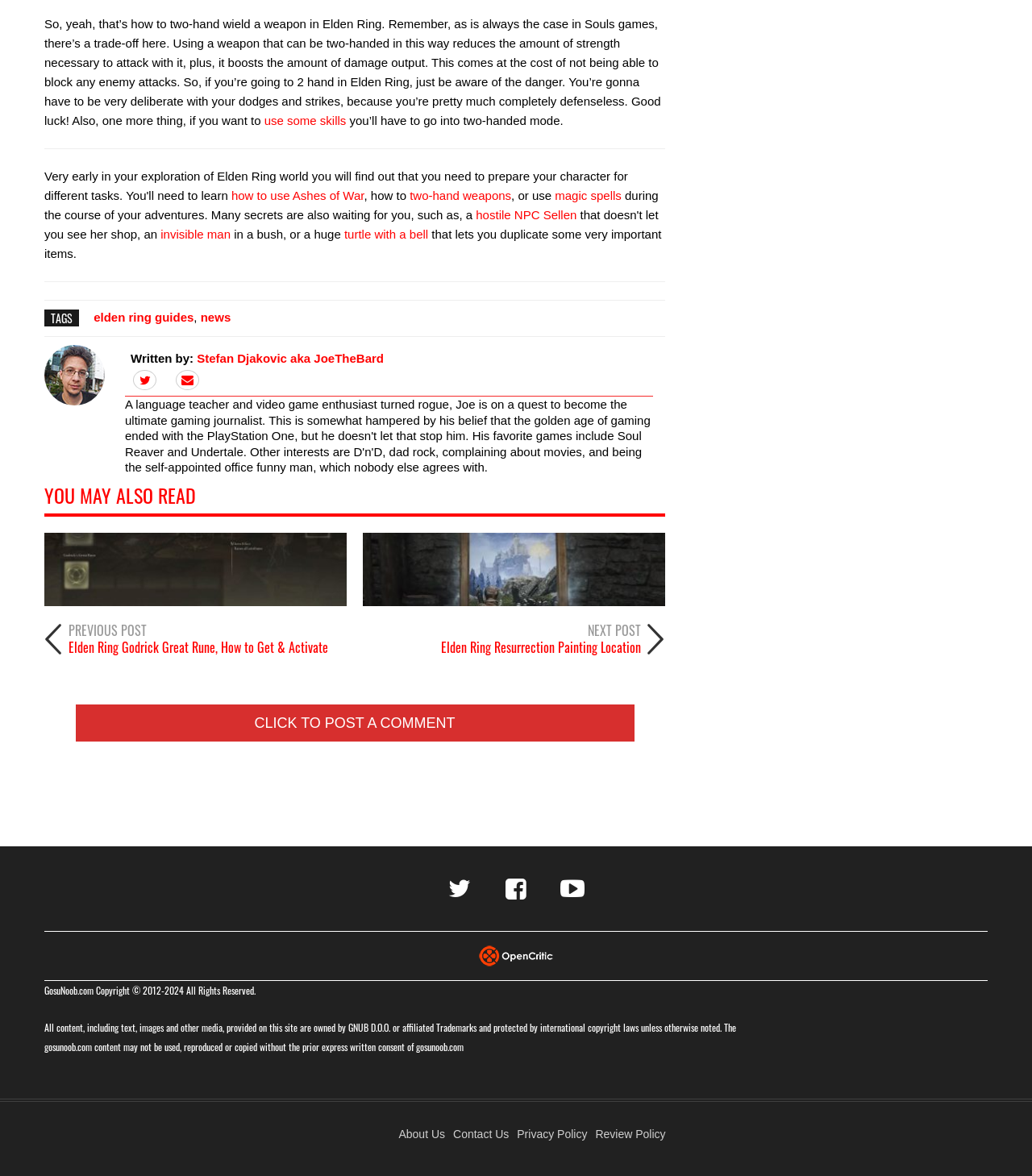Can you find the bounding box coordinates for the UI element given this description: "turtle with a bell"? Provide the coordinates as four float numbers between 0 and 1: [left, top, right, bottom].

[0.334, 0.193, 0.415, 0.205]